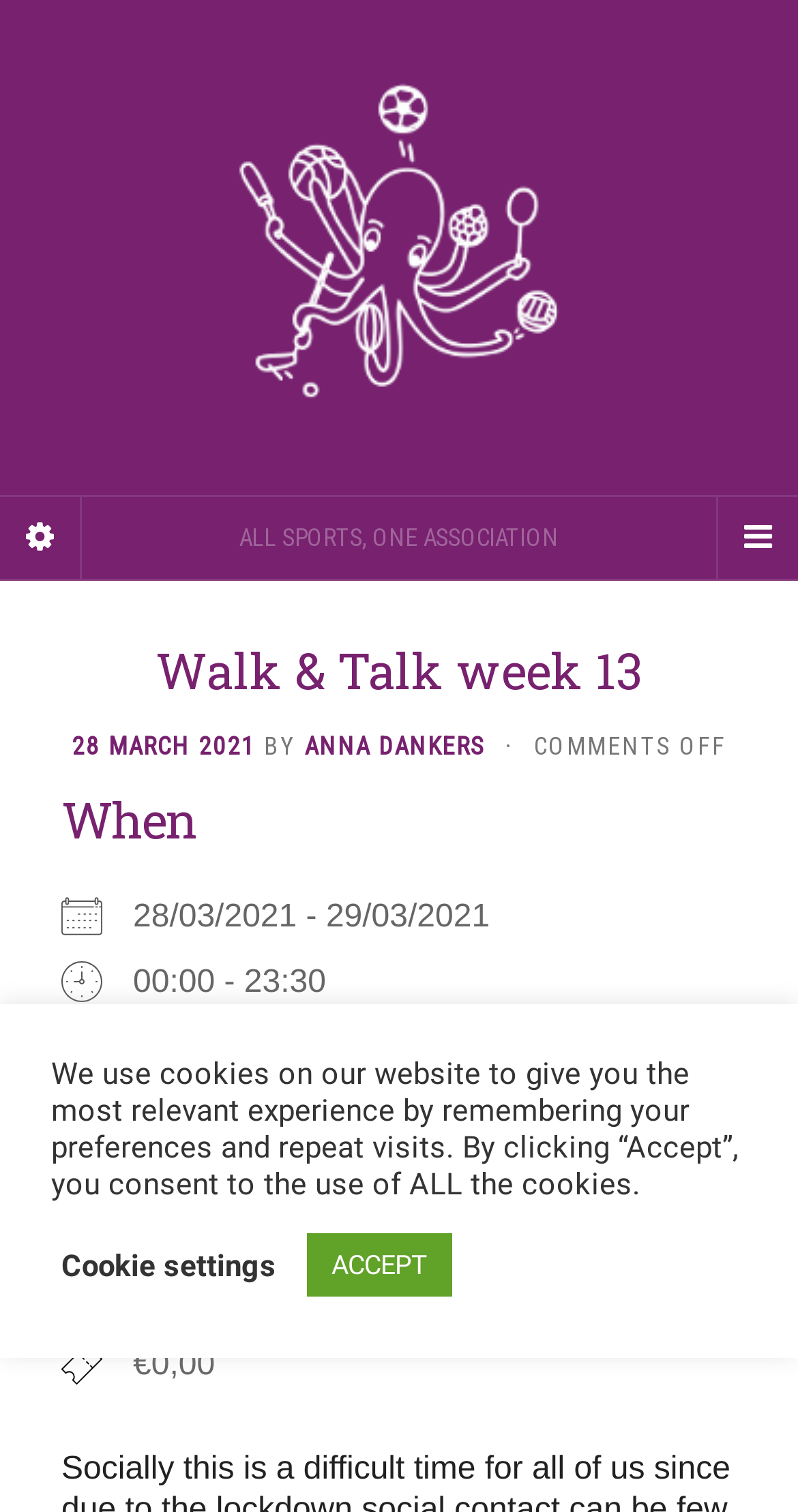Please pinpoint the bounding box coordinates for the region I should click to adhere to this instruction: "Click the add to calendar button".

[0.077, 0.699, 0.629, 0.75]